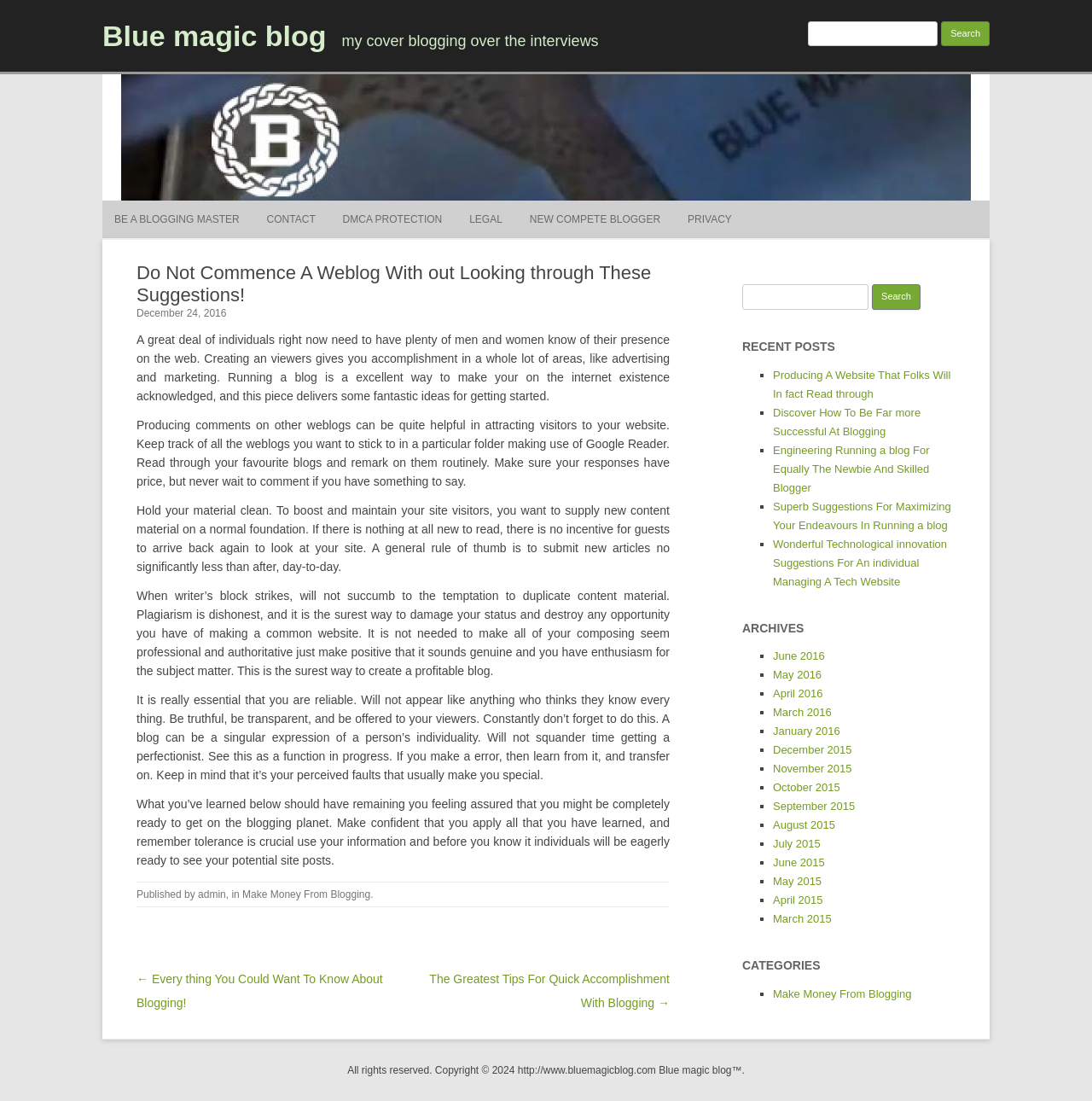Offer a meticulous caption that includes all visible features of the webpage.

The webpage is a blog titled "Blue magic blog" with a focus on blogging tips and advice. At the top, there is a heading with the blog's title, accompanied by a link to the blog's homepage. Below this, there is a search bar with a "Search for:" label and a search button.

The main content of the page is an article titled "Do Not Commence A Weblog With out Looking through These Suggestions!" with a date stamp of December 24, 2016. The article provides tips and advice on blogging, including the importance of creating an audience, commenting on other blogs, and posting new content regularly. The article is divided into several sections, each with a heading and a block of text.

To the right of the main content, there is a sidebar with several links to other articles on the blog, including "BE A BLOGGING MASTER", "CONTACT", "DMCA PROTECTION", and "NEW COMPETE BLOGGER". There is also a section titled "RECENT POSTS" with links to several recent articles, and a section titled "ARCHIVES" with links to articles from previous months.

At the bottom of the page, there is a footer with a "Published by" label and a link to the author's profile, as well as a copyright notice. There are also links to navigate to the previous and next posts.

Throughout the page, there are several images, including a logo for the blog and icons for the links in the sidebar. The overall layout is clean and easy to navigate, with clear headings and concise text.